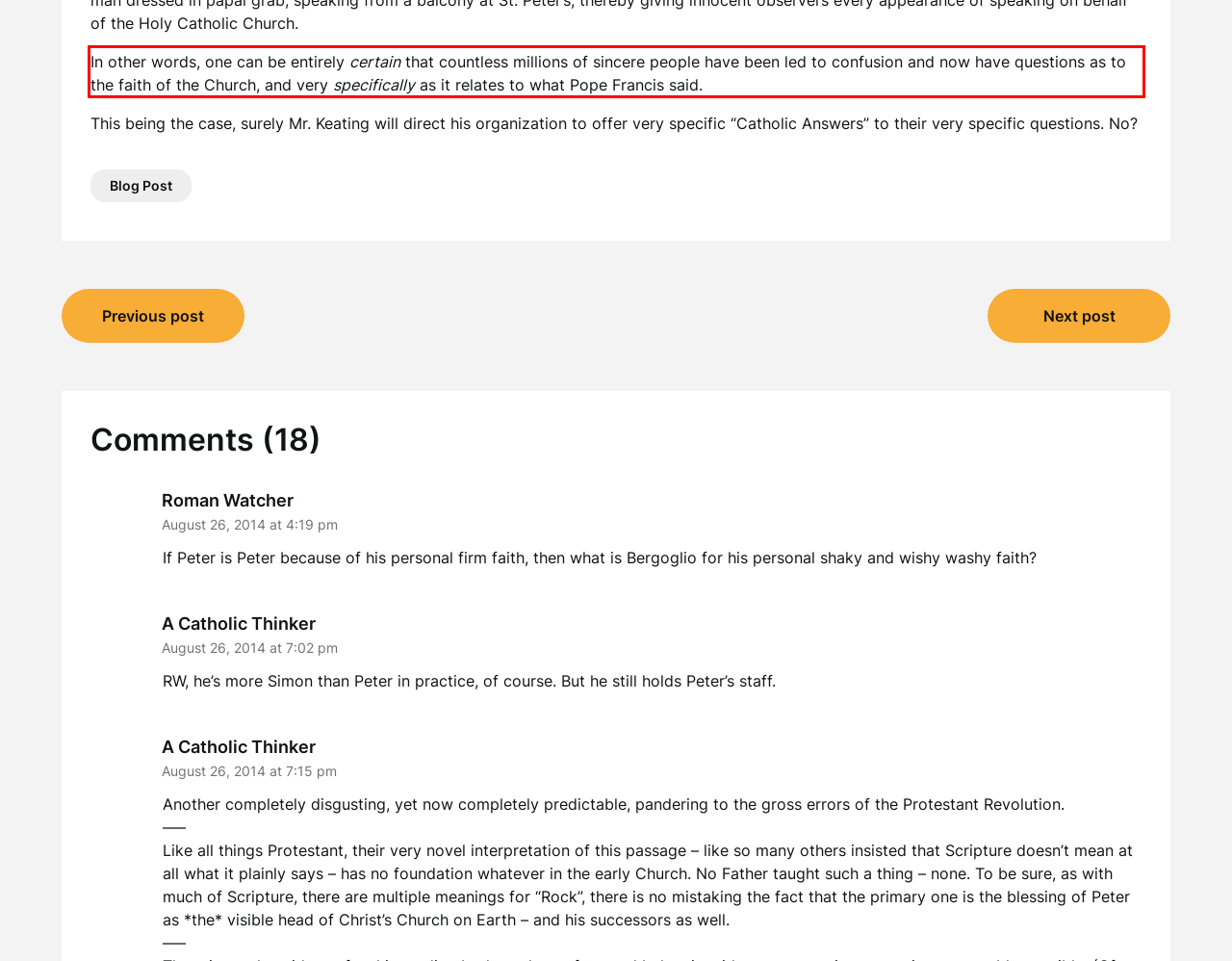Please examine the webpage screenshot and extract the text within the red bounding box using OCR.

In other words, one can be entirely certain that countless millions of sincere people have been led to confusion and now have questions as to the faith of the Church, and very specifically as it relates to what Pope Francis said.